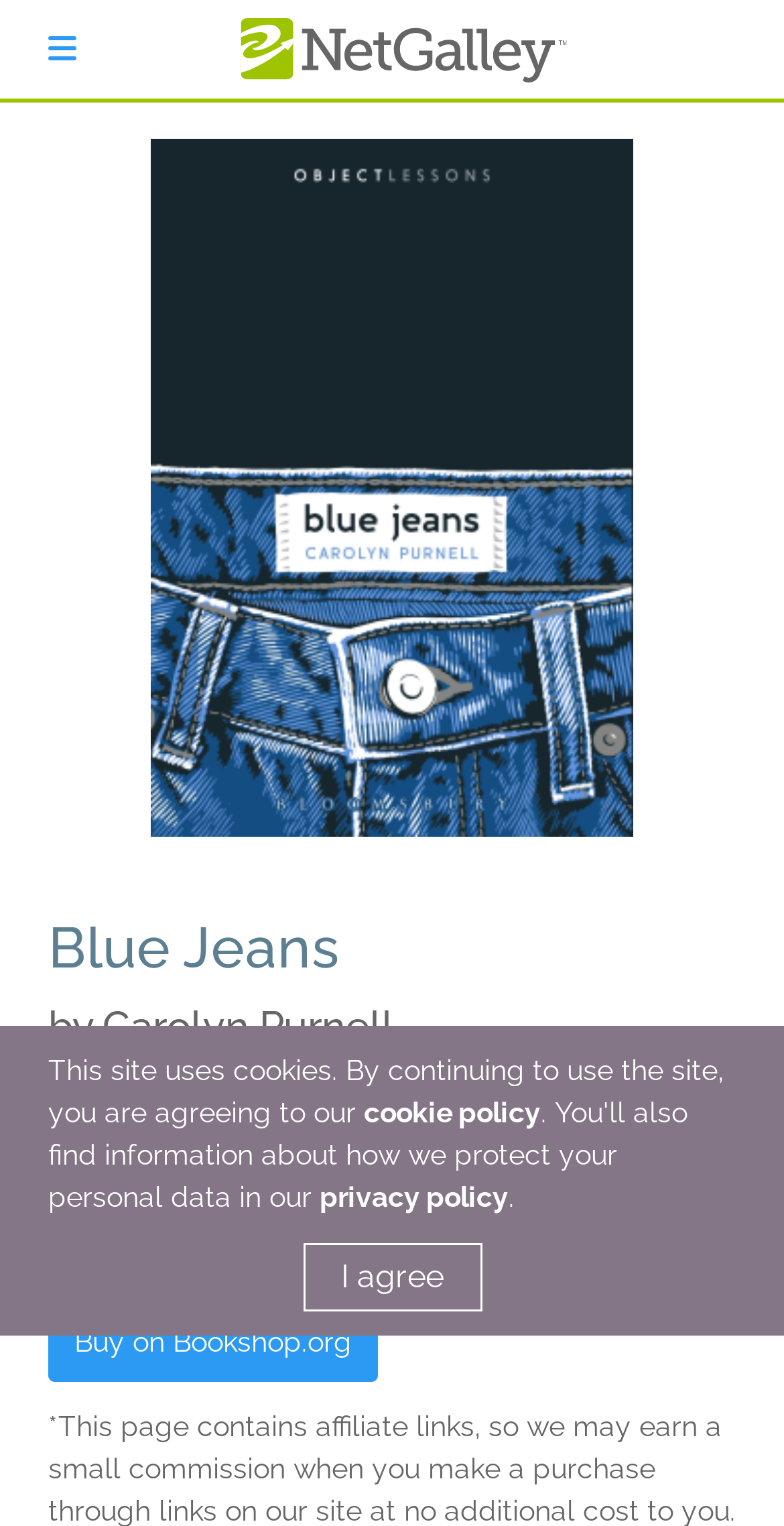Carefully observe the image and respond to the question with a detailed answer:
Who is the author of the book?

The author of the book can be found in the heading element with the text 'by Carolyn Purnell' located below the title, with a bounding box of [0.062, 0.656, 0.938, 0.688].